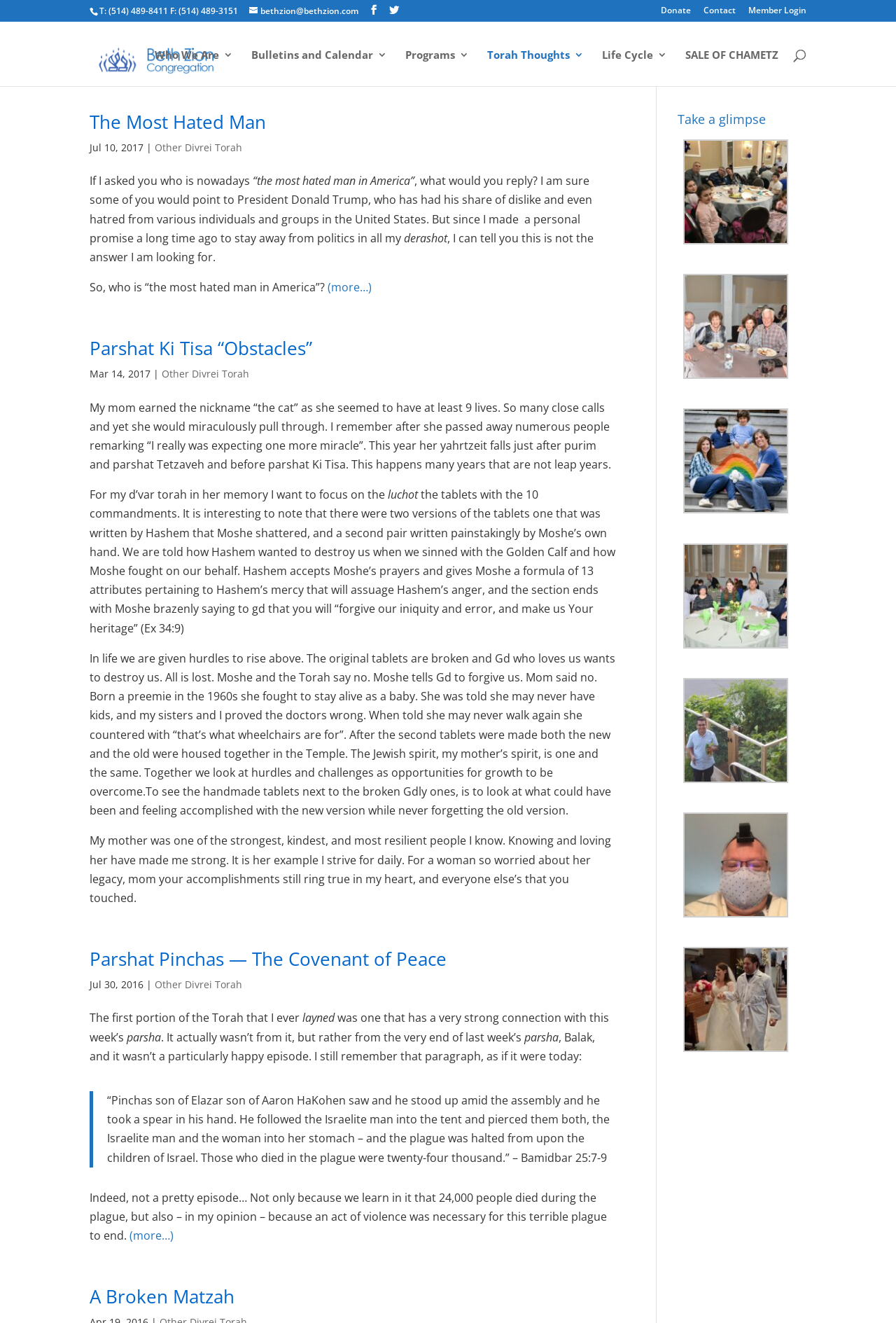Show the bounding box coordinates of the element that should be clicked to complete the task: "Contact Beth Zion Congregation".

[0.785, 0.005, 0.821, 0.016]